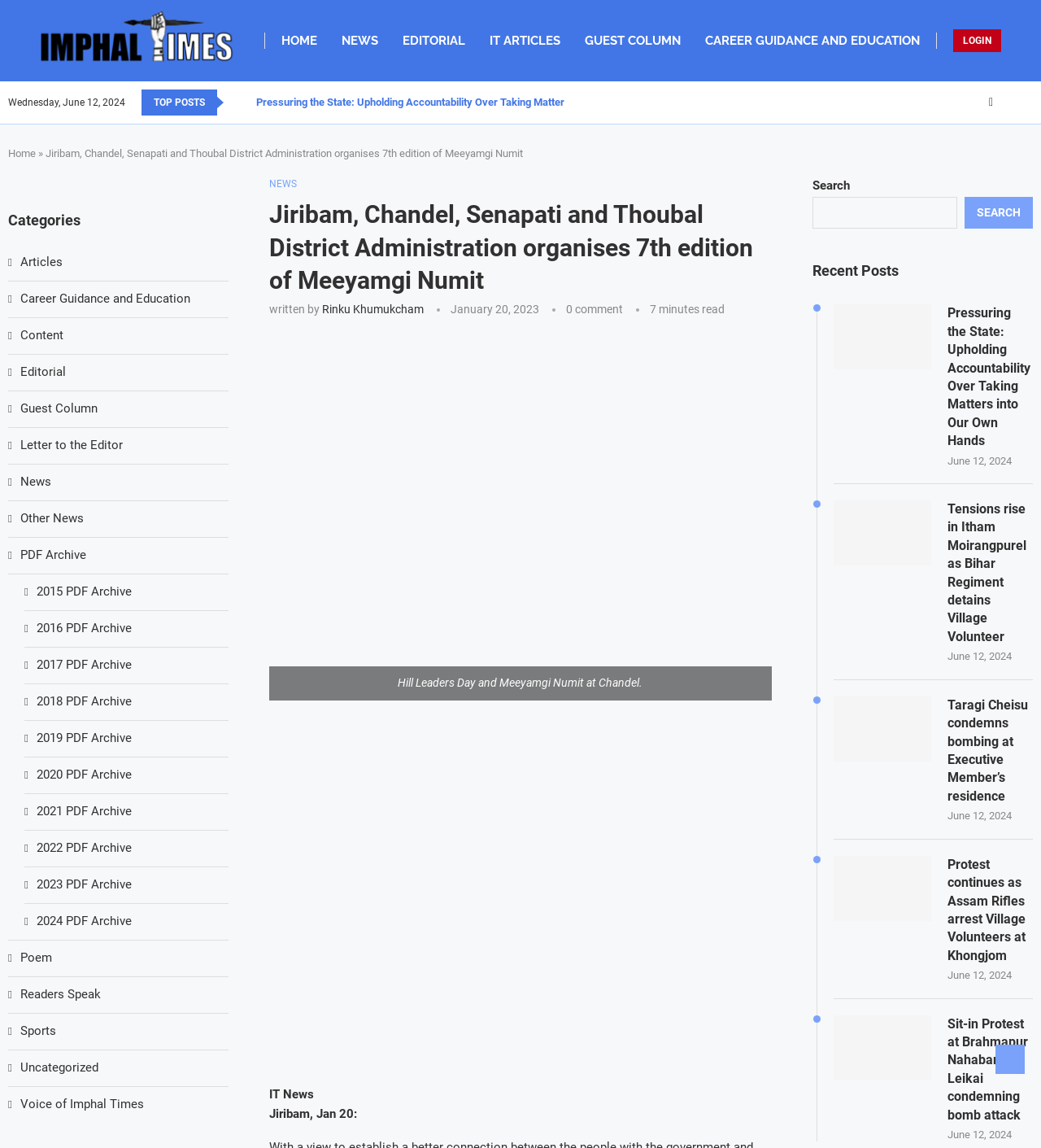Identify the bounding box coordinates for the element that needs to be clicked to fulfill this instruction: "Read the 'IT News' article". Provide the coordinates in the format of four float numbers between 0 and 1: [left, top, right, bottom].

[0.259, 0.947, 0.301, 0.96]